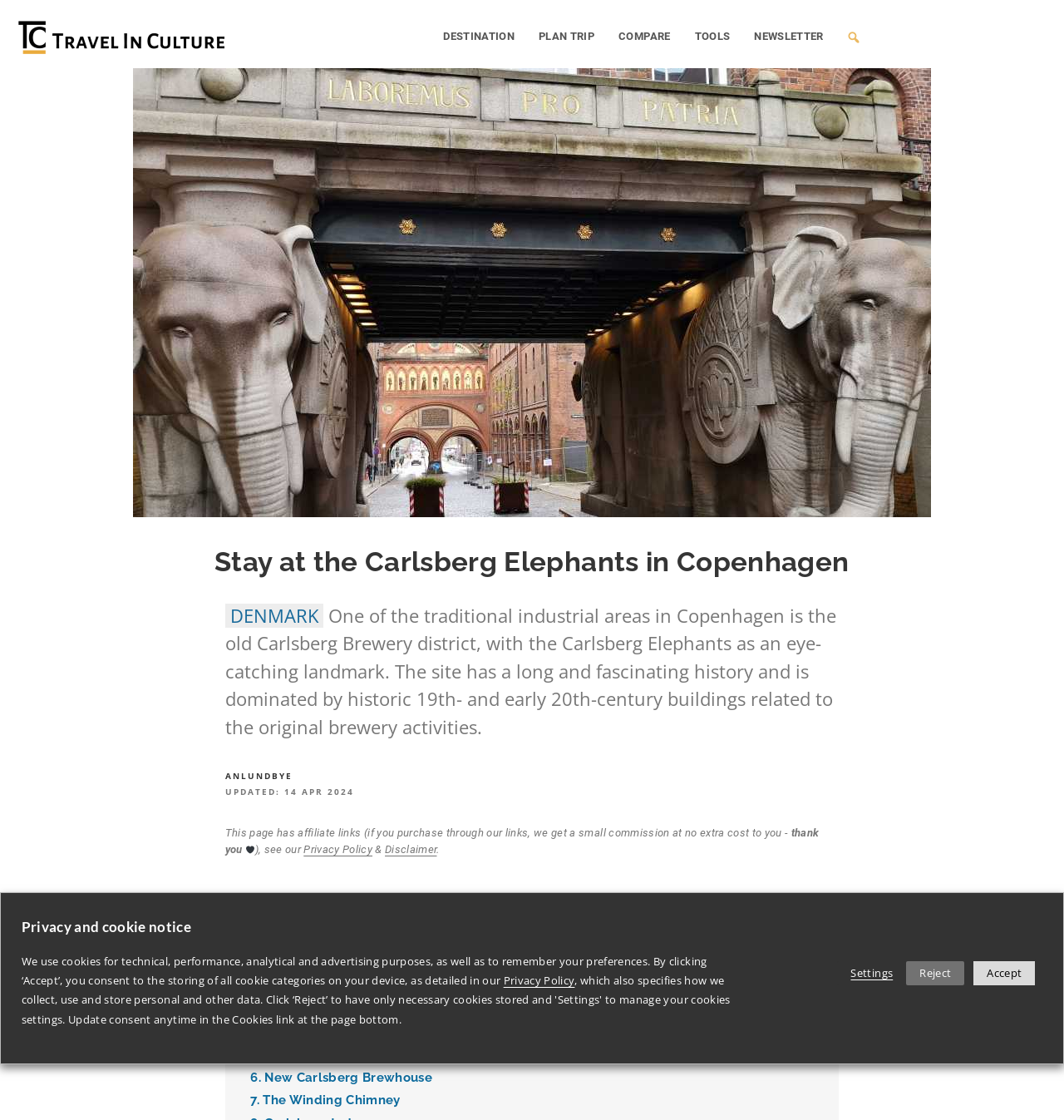Pinpoint the bounding box coordinates of the area that should be clicked to complete the following instruction: "Plan a trip". The coordinates must be given as four float numbers between 0 and 1, i.e., [left, top, right, bottom].

[0.499, 0.019, 0.574, 0.046]